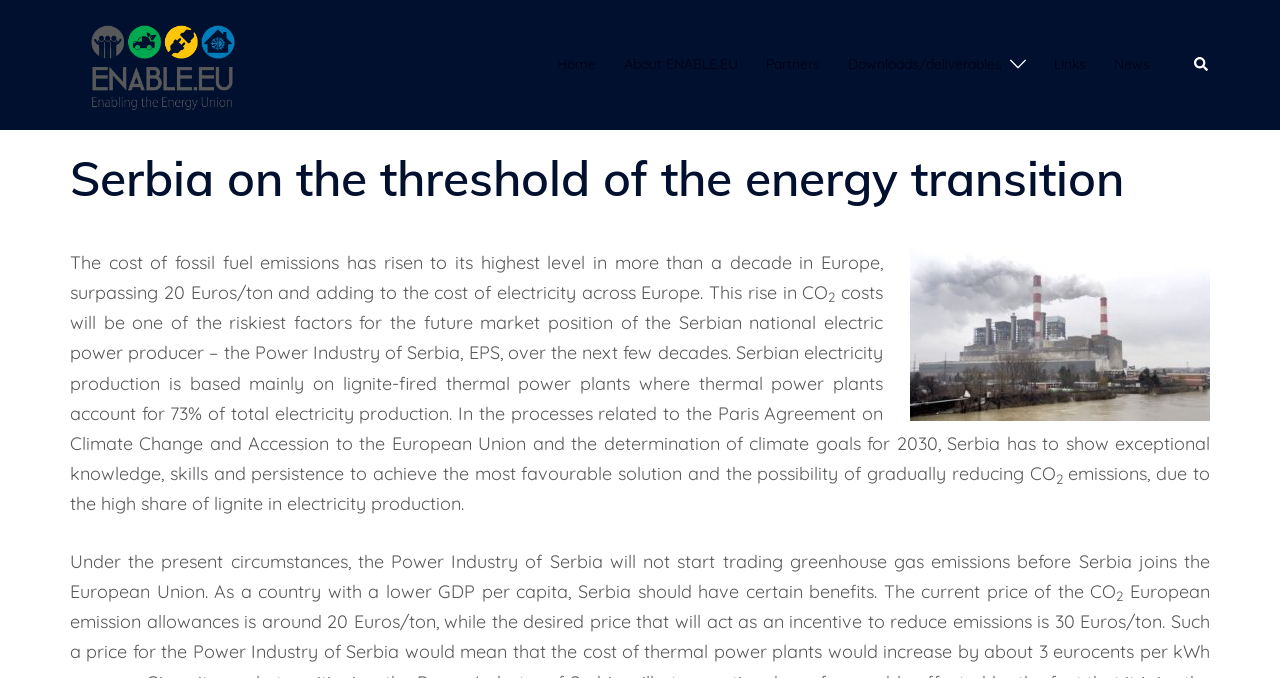Determine the bounding box coordinates of the region that needs to be clicked to achieve the task: "view partners".

[0.598, 0.079, 0.641, 0.113]